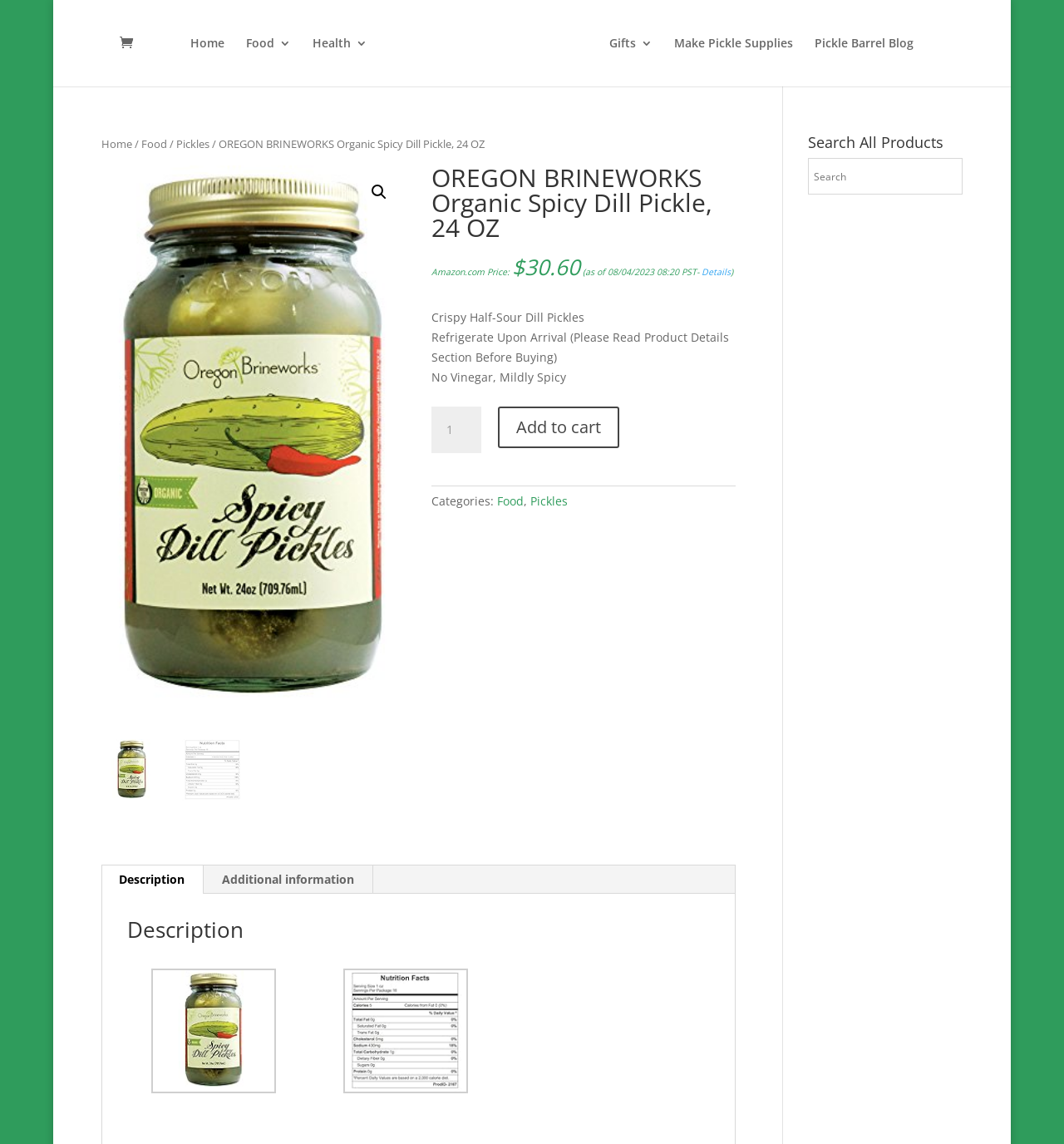Provide the bounding box coordinates of the HTML element described as: "parent_node: Search name="s" placeholder="Search"". The bounding box coordinates should be four float numbers between 0 and 1, i.e., [left, top, right, bottom].

[0.759, 0.138, 0.905, 0.17]